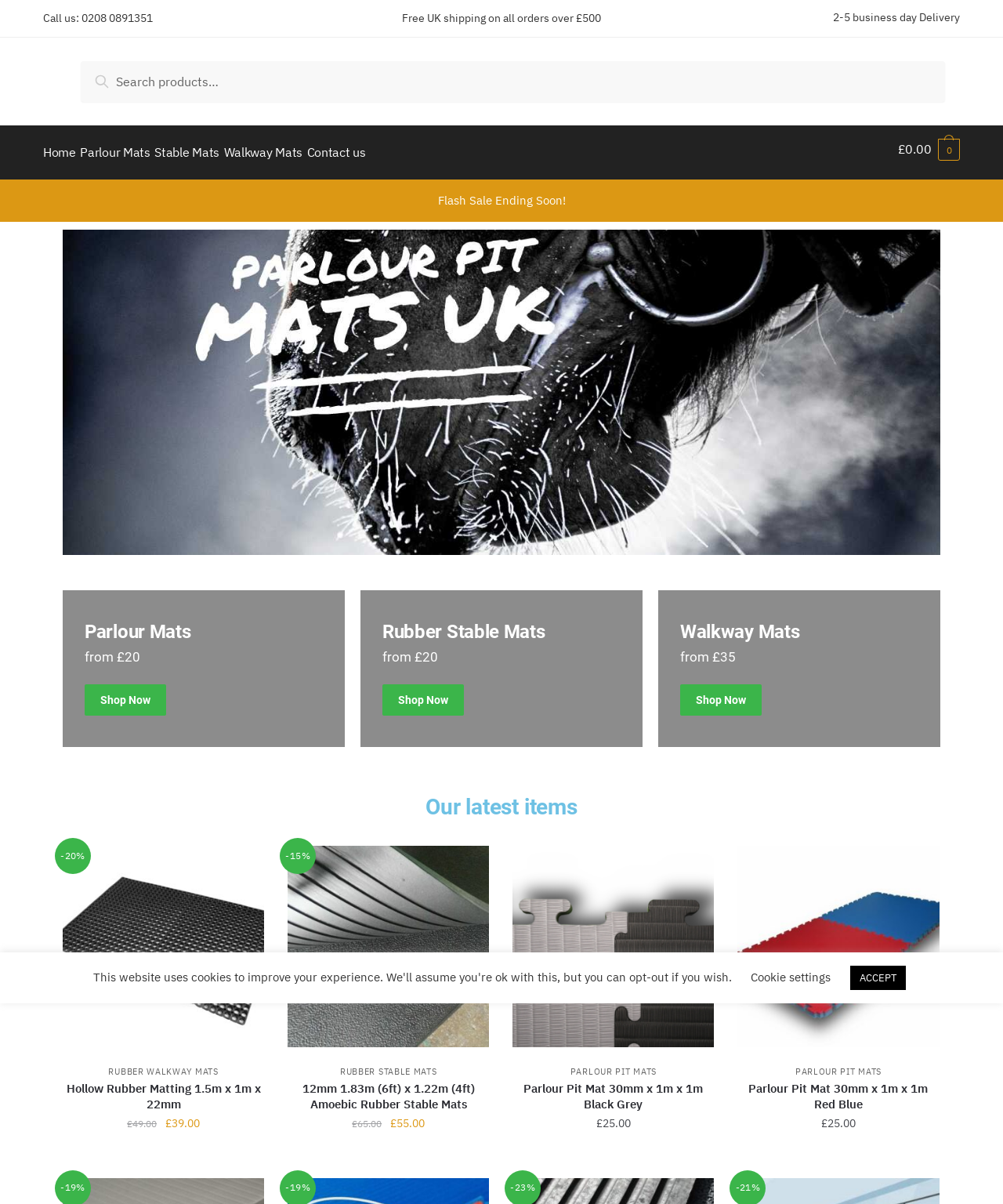What is the price of the Parlour Mats?
Please provide a single word or phrase as your answer based on the image.

from £20